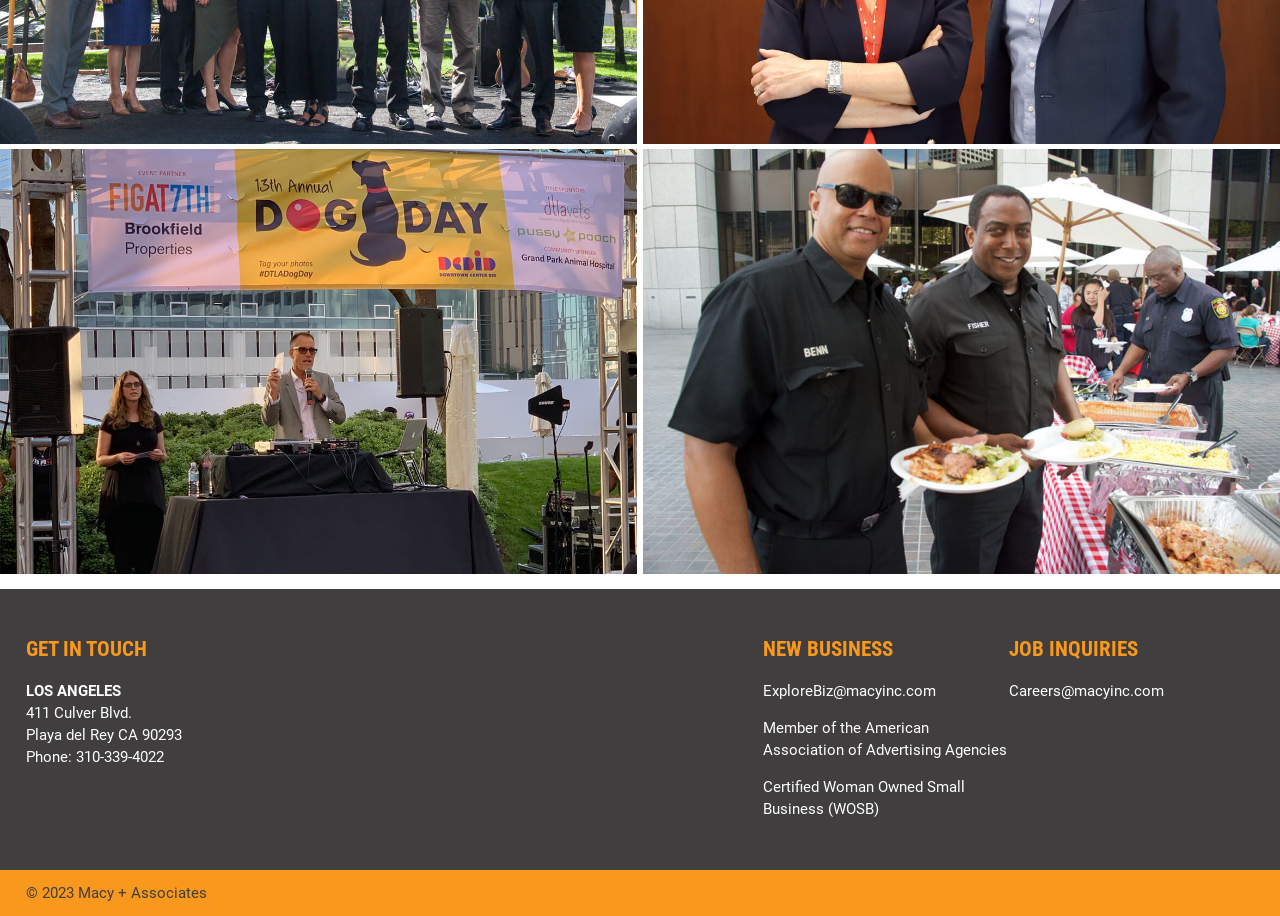Provide a short, one-word or phrase answer to the question below:
What is the company's email for job inquiries?

Careers@macyinc.com